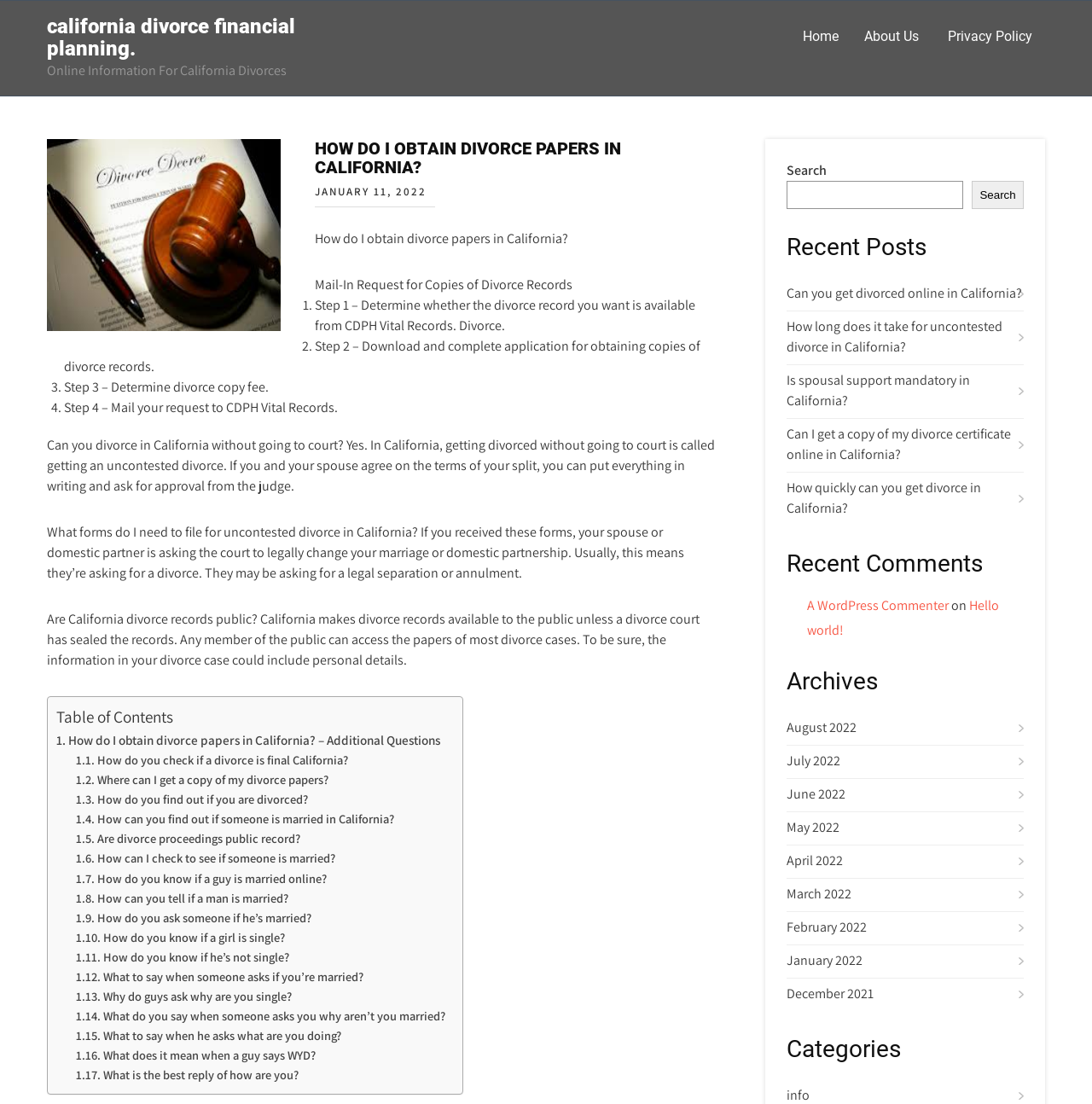Answer the question using only a single word or phrase: 
What is the first step to obtain a divorce record in California?

Determine availability from CDPH Vital Records